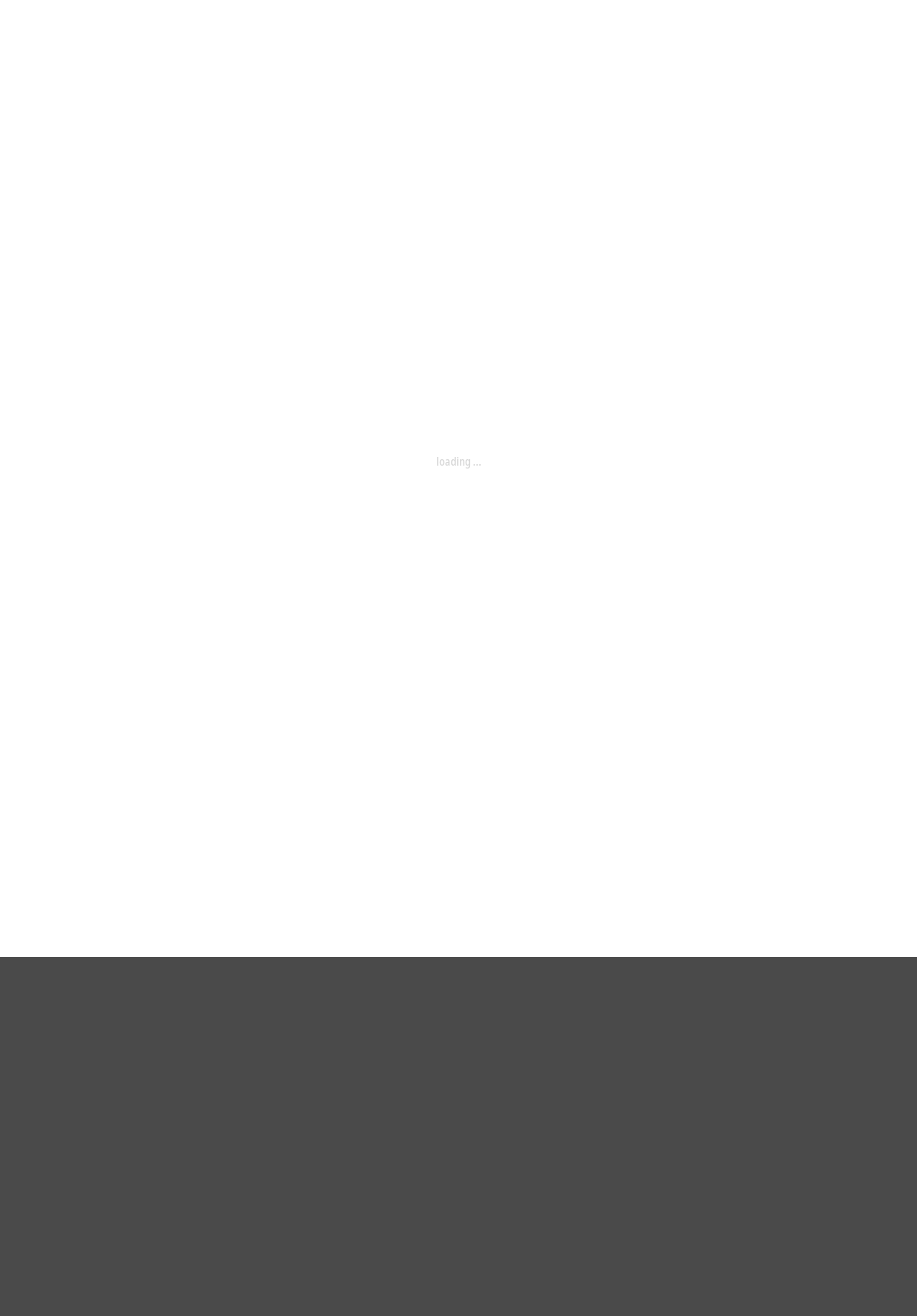Determine the bounding box coordinates for the area that needs to be clicked to fulfill this task: "Contact sales manager". The coordinates must be given as four float numbers between 0 and 1, i.e., [left, top, right, bottom].

[0.802, 0.309, 0.923, 0.321]